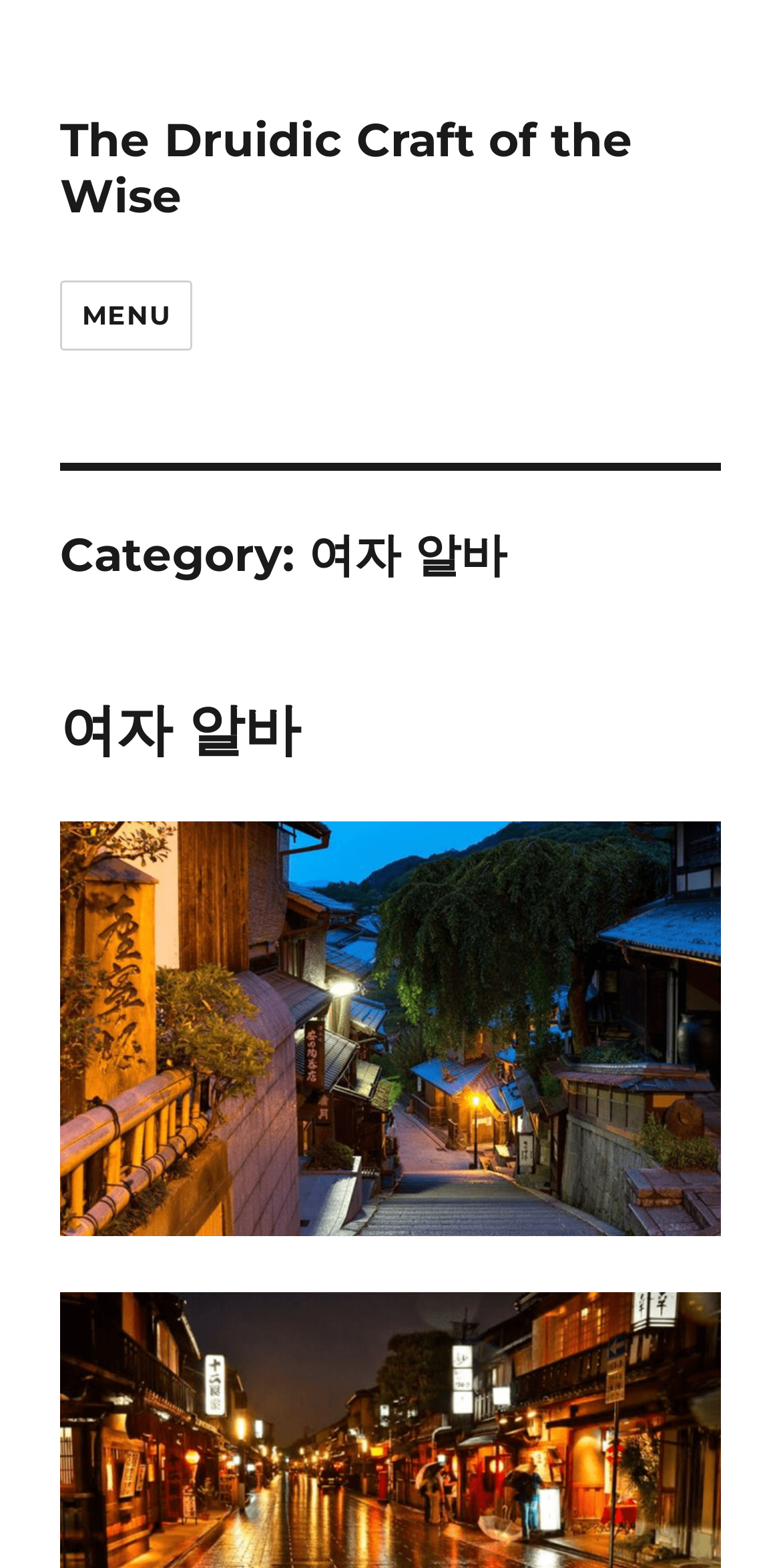Create an elaborate caption that covers all aspects of the webpage.

The webpage is an archive page for the category "여자 알바" (which translates to "Women's Part-time Jobs" in English) on a website called "The Druidic Craft of the Wise". 

At the top left of the page, there is a link to the website's homepage, labeled "The Druidic Craft of the Wise". Next to it, there is a button labeled "MENU" that, when expanded, controls the site navigation and social navigation.

Below the top navigation, there is a header section that spans almost the entire width of the page. Within this section, there is a heading that reads "Category: 여자 알바", indicating that this page is an archive for articles related to women's part-time jobs. 

Further down, there is another header section that contains a heading with the same text, "여자 알바". This heading is followed by a link with the same text, which is likely a breadcrumb or a link to the category page itself. There is also a hidden link with the same text, which is not visible to users.